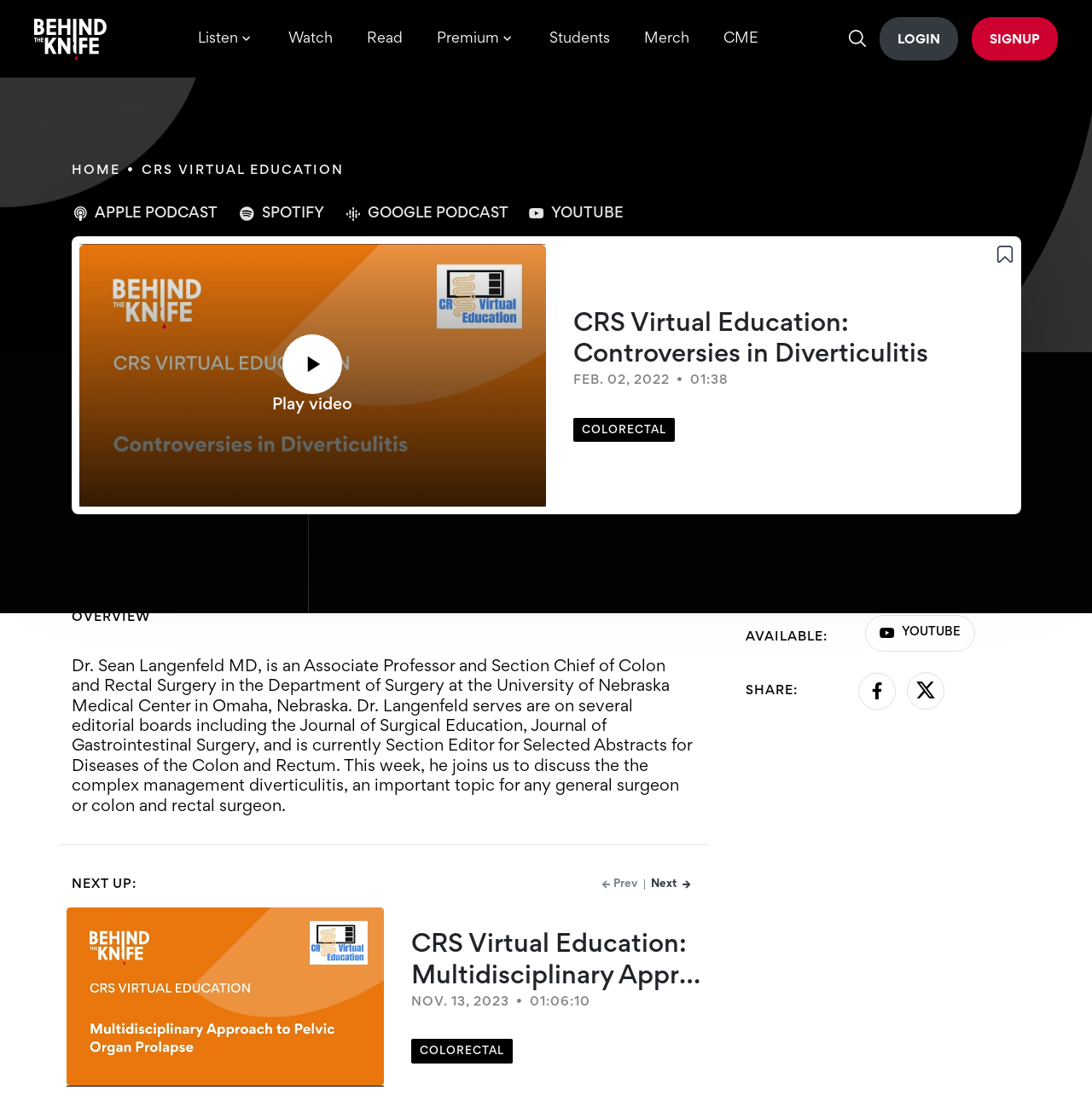What is the name of the podcast?
Please give a detailed and elaborate answer to the question based on the image.

The name of the podcast can be determined by reading the text 'Behind the Knife: The Surgery Podcast' which is displayed at the top of the webpage.